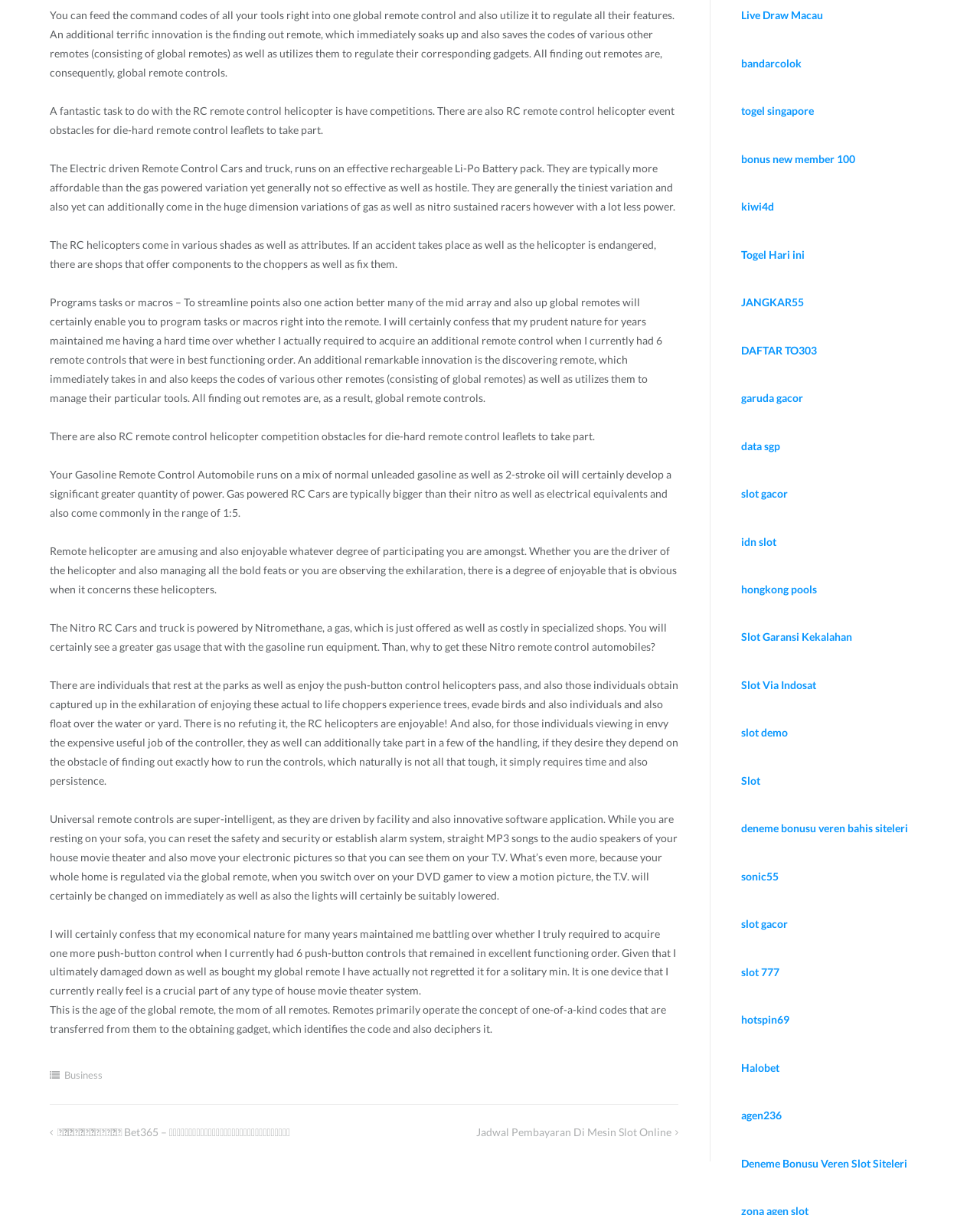What is the purpose of a learning remote?
Answer the question with detailed information derived from the image.

According to the webpage, a learning remote is capable of automatically absorbing and saving the codes of other remotes, including global remotes, and using them to control their corresponding devices.